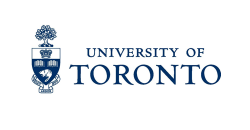Provide a thorough description of what you see in the image.

The image prominently features the emblem of the University of Toronto, showcasing its iconic logo. At the top of the logo, a stylized tree symbolizes knowledge and growth, while the shield below incorporates elements representative of the institution's heritage. The text "UNIVERSITY OF TORONTO" is elegantly rendered in a bold, classic typeface, conveying the university's prestige and commitment to academic excellence. This image serves as a visual identifier for the university, which is known for its contributions to education, research, and community engagement.